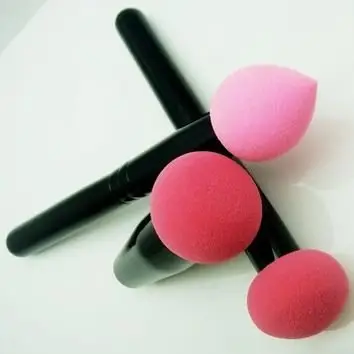What is the texture of the brushes?
Provide a short answer using one word or a brief phrase based on the image.

Plush